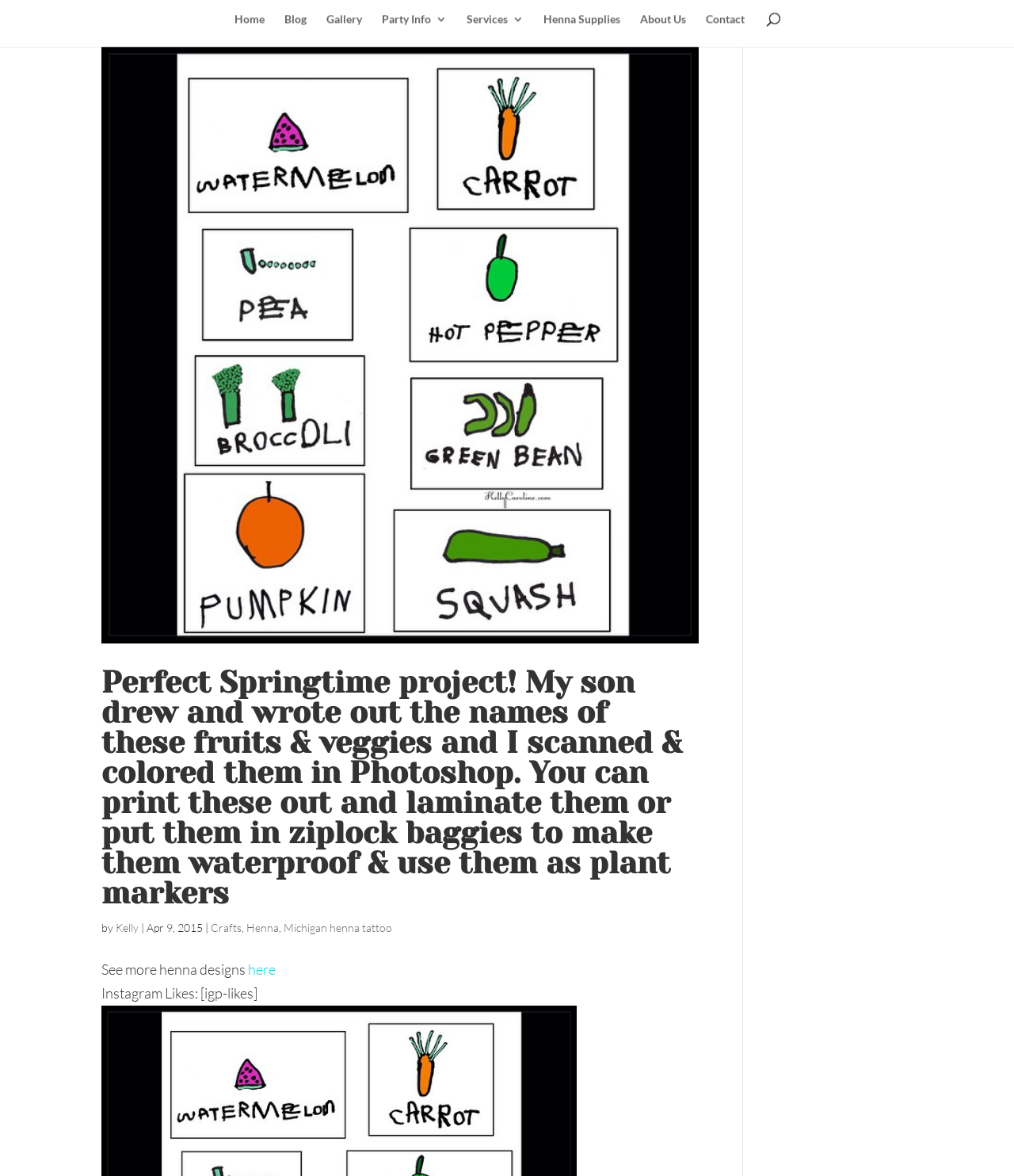Refer to the image and answer the question with as much detail as possible: What is the project described in the webpage?

The webpage describes a project where a son drew and wrote out the names of fruits and veggies, and the parent scanned and colored them in Photoshop. The project is meant to be printed out and used as plant markers.